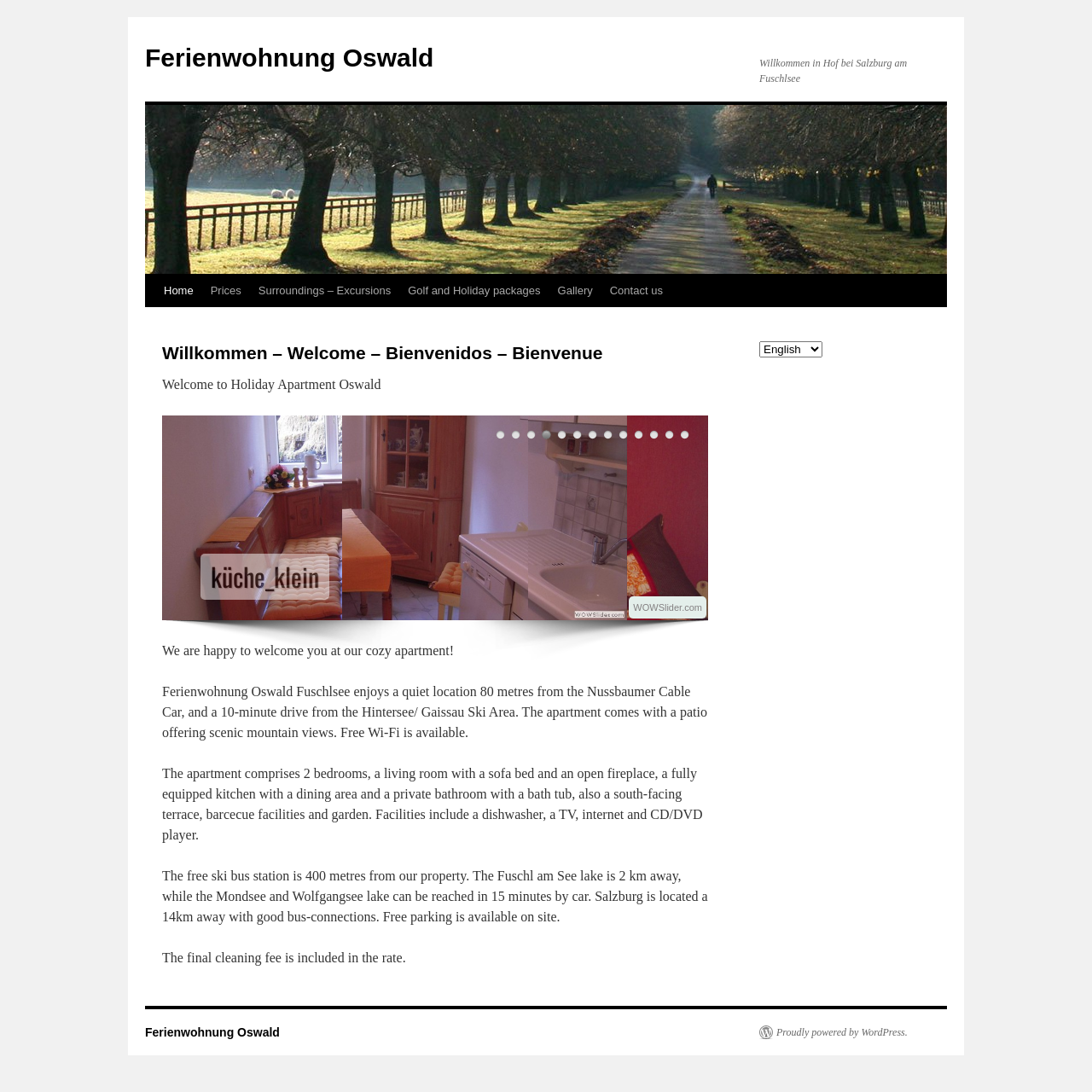Create an extensive caption describing the content of the image outlined in red.

The image displays a cozy and inviting kitchen space from the Ferienwohnung Oswald apartment, located in Hof bei Salzburg near the scenic Fuschlsee. The ambiance suggests a warm, welcoming atmosphere that is perfect for cooking and gathering with family and friends. This kitchen features modern appliances and an organized layout, contributing to a functional cooking area. The aesthetic complements the overall charm of the holiday apartment, which offers a blend of comfort and convenience, ideal for a relaxing getaway in the picturesque surroundings of the Austrian Alps. Guests can enjoy cooking meals here while taking in the serene atmosphere of their surroundings.